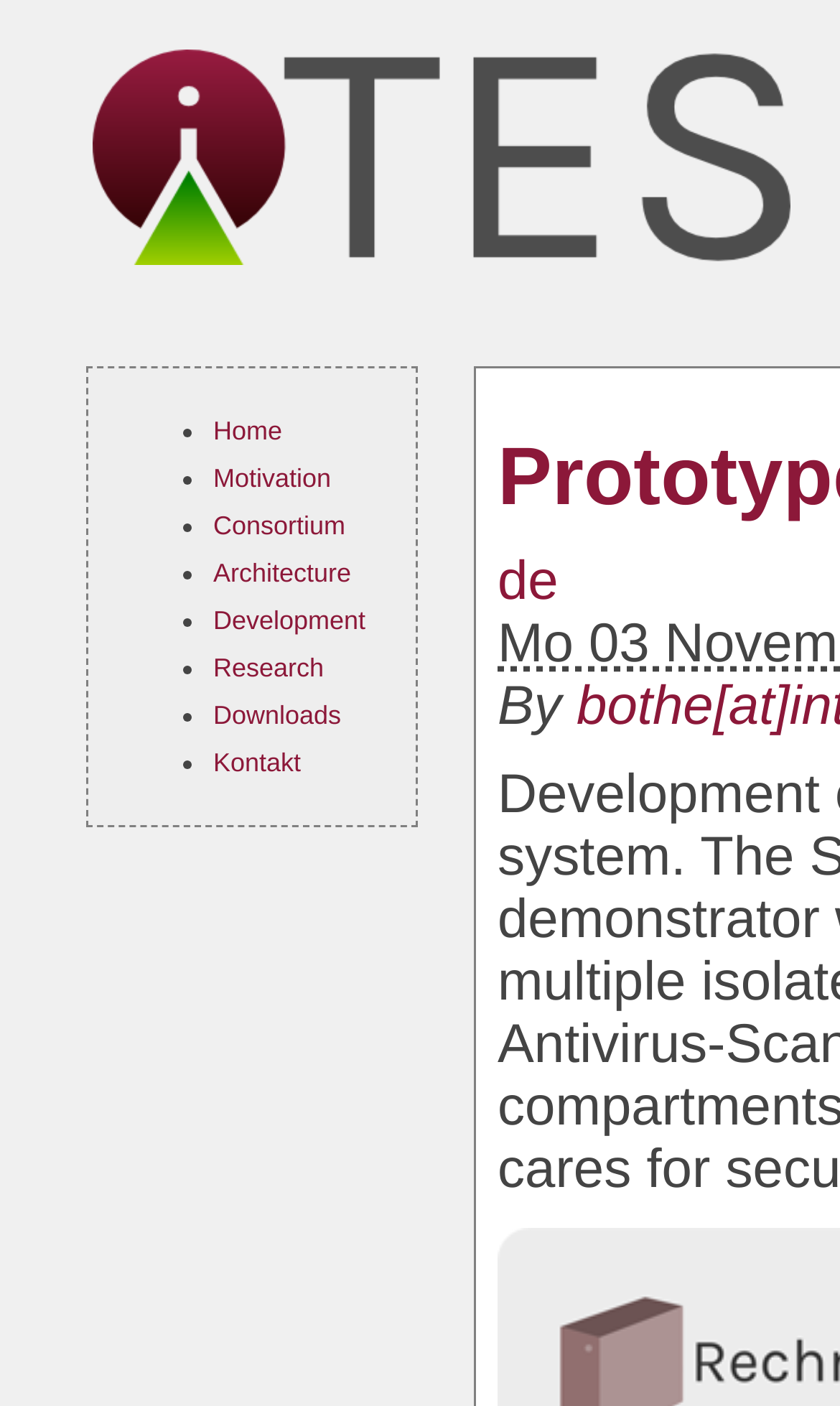Identify the coordinates of the bounding box for the element that must be clicked to accomplish the instruction: "Select German language".

[0.592, 0.392, 0.665, 0.435]